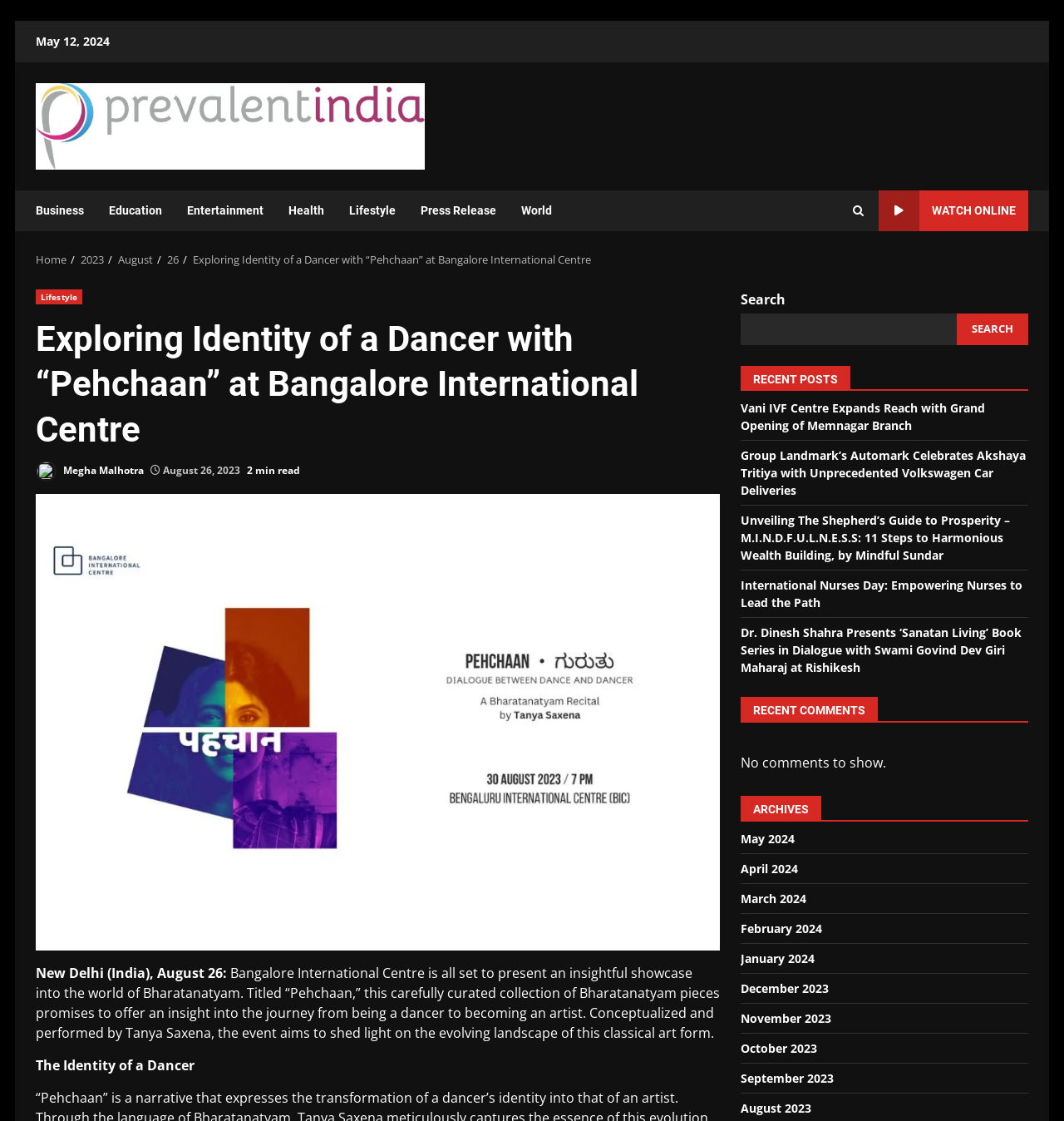Pinpoint the bounding box coordinates of the clickable element to carry out the following instruction: "Go to the 'Lifestyle' section."

[0.034, 0.258, 0.077, 0.271]